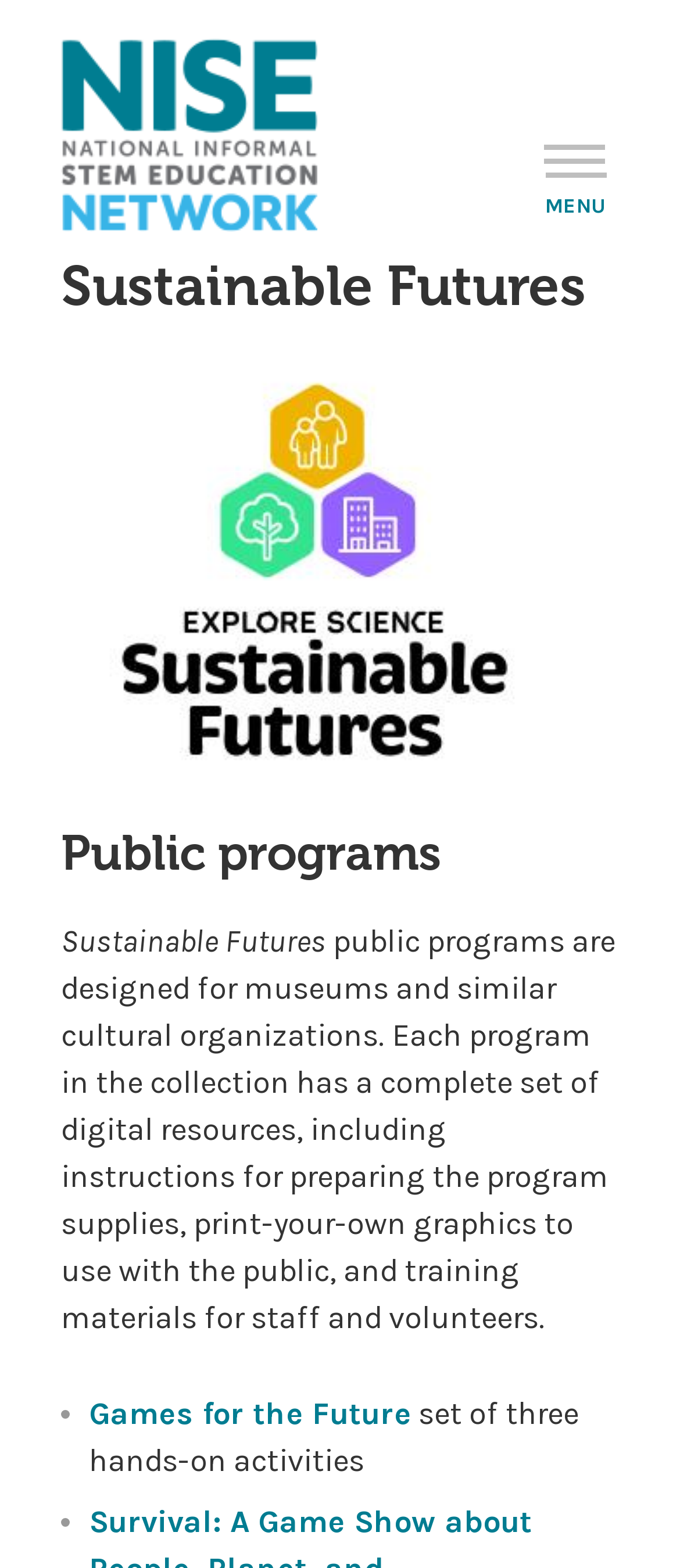Give a one-word or short phrase answer to the question: 
How many hands-on activities are in the 'Games for the Future' set?

Three